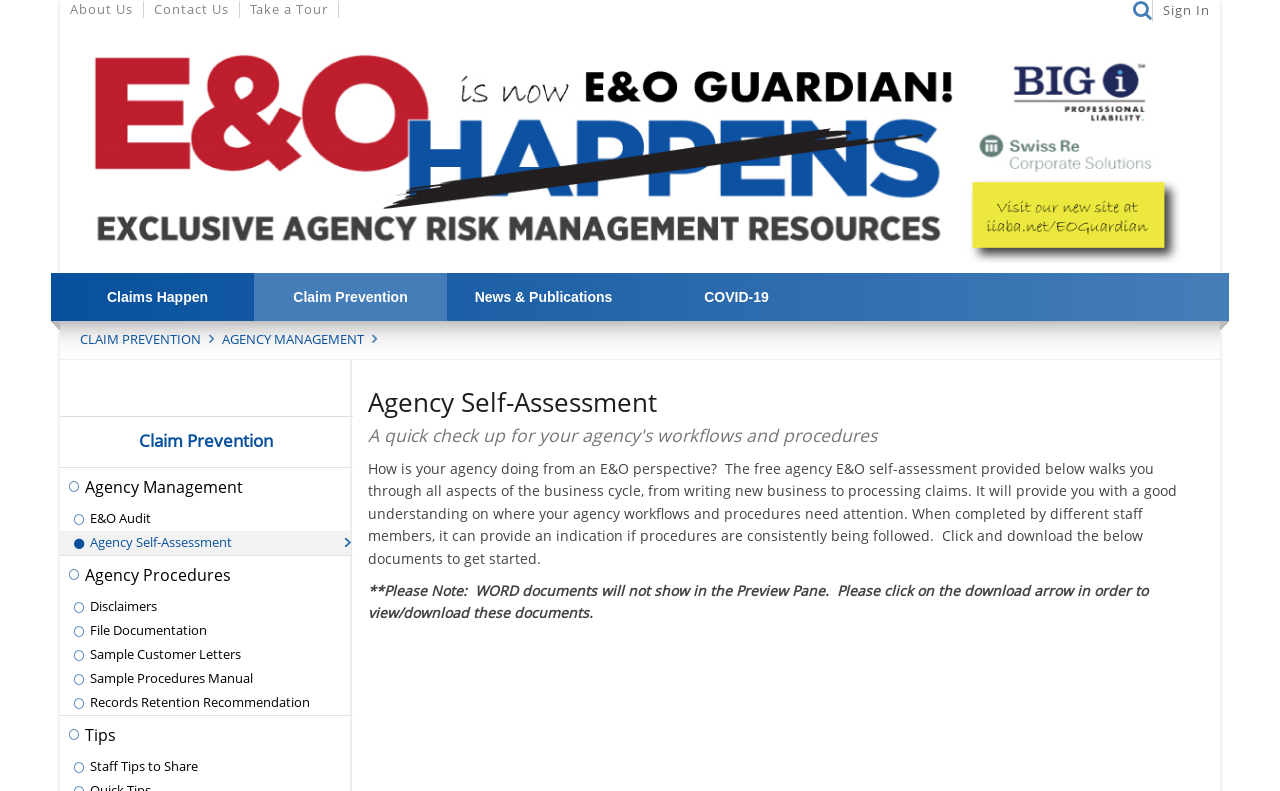Locate the bounding box coordinates of the element's region that should be clicked to carry out the following instruction: "Take a tour of the website". The coordinates need to be four float numbers between 0 and 1, i.e., [left, top, right, bottom].

[0.188, 0.001, 0.264, 0.023]